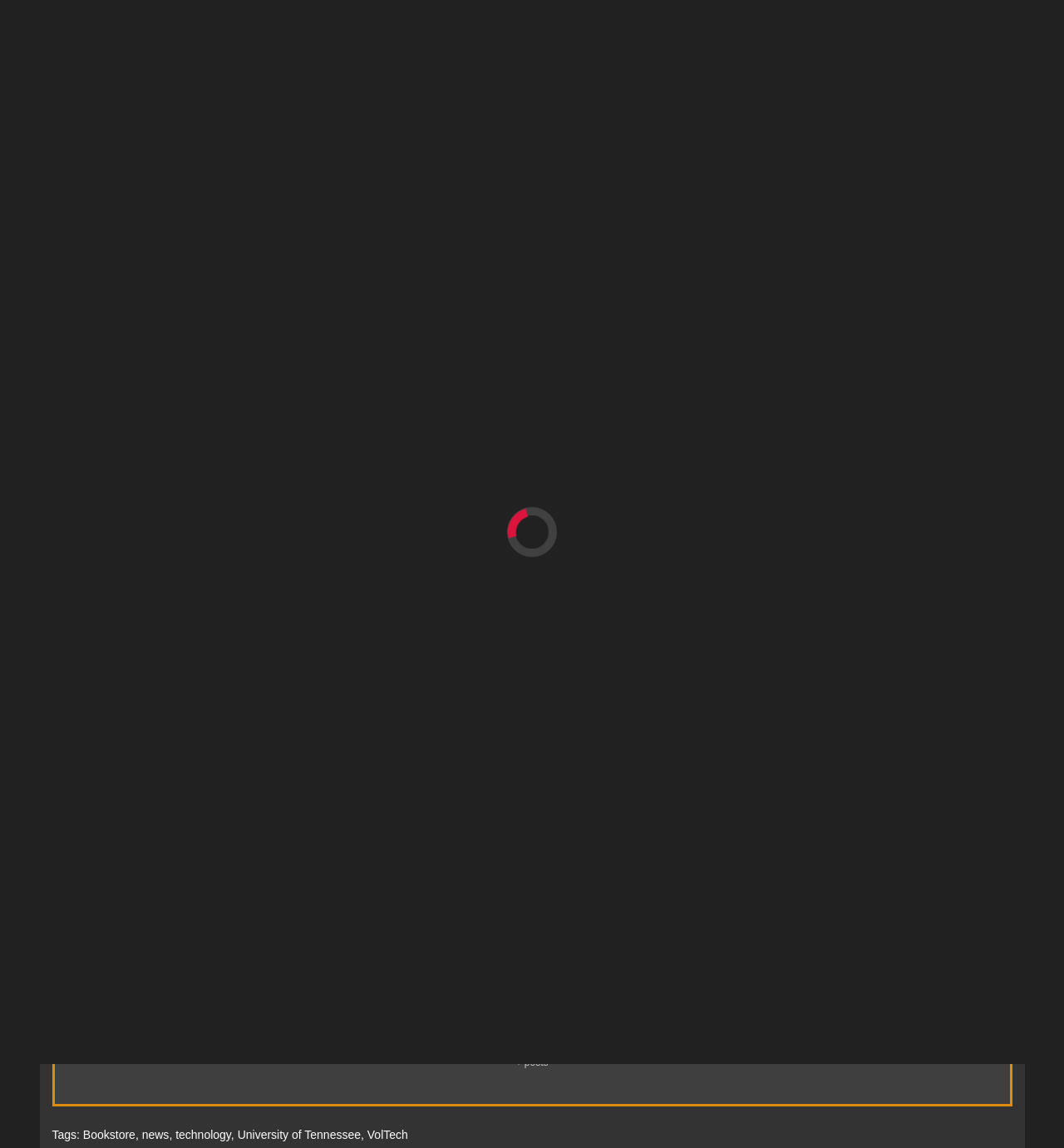What is the purpose of the VolTech technology fair?
From the screenshot, supply a one-word or short-phrase answer.

Showcases latest offerings